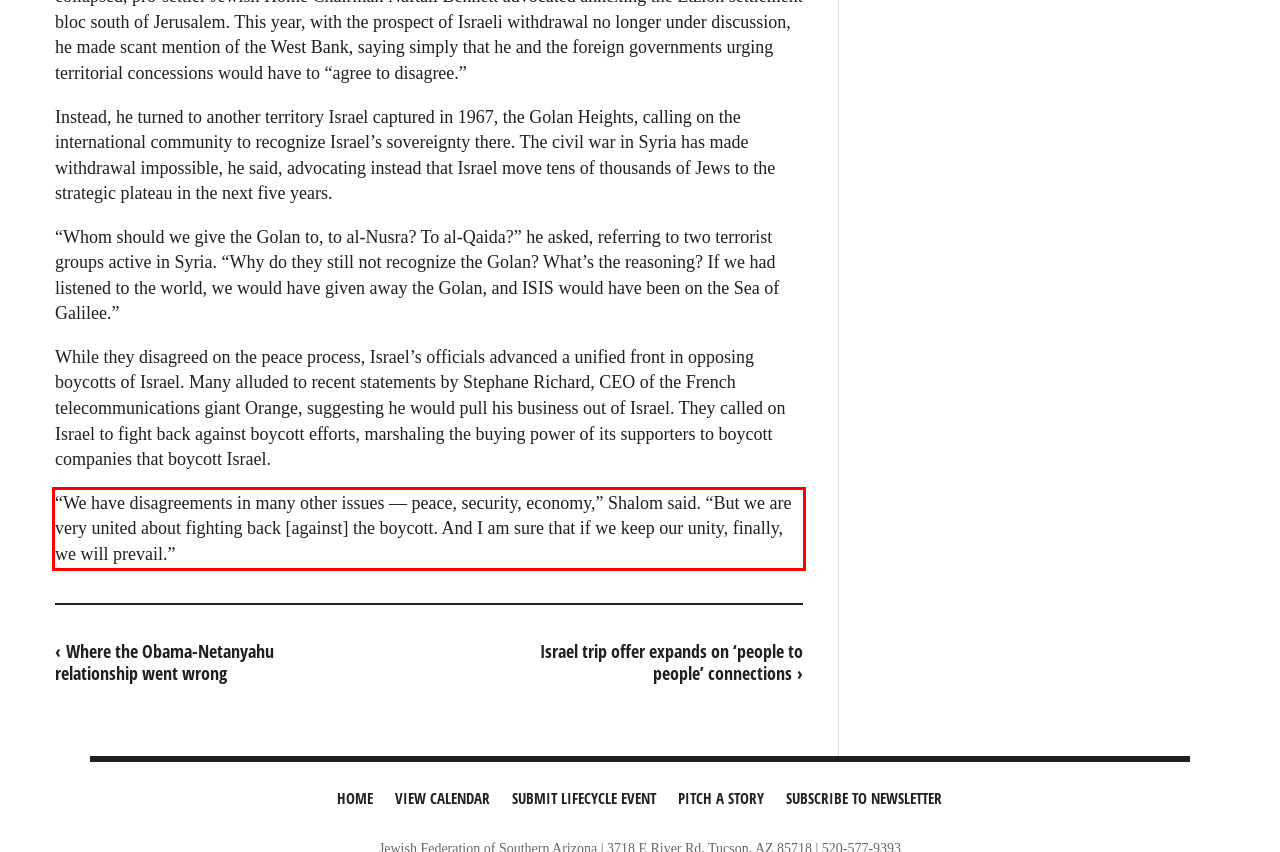You are given a screenshot with a red rectangle. Identify and extract the text within this red bounding box using OCR.

“We have disagreements in many other issues — peace, security, economy,” Shalom said. “But we are very united about fighting back [against] the boycott. And I am sure that if we keep our unity, finally, we will prevail.”